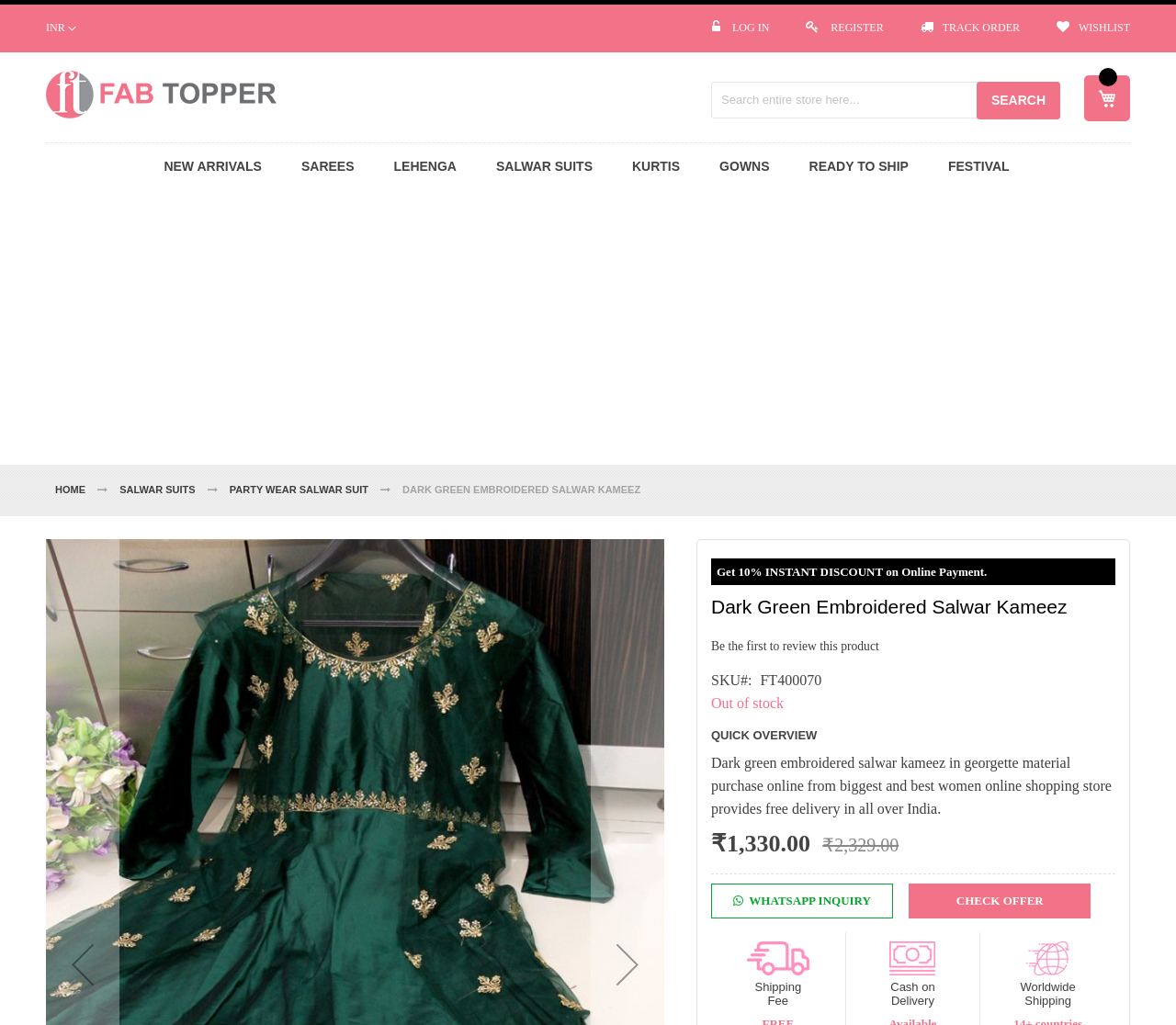Examine the image carefully and respond to the question with a detailed answer: 
What is the currency used on this website?

I found the currency used on this website by looking at the top navigation bar, where I saw a 'CURRENCY' label next to the text 'INR', indicating that the Indian Rupee is the currency used on this website.